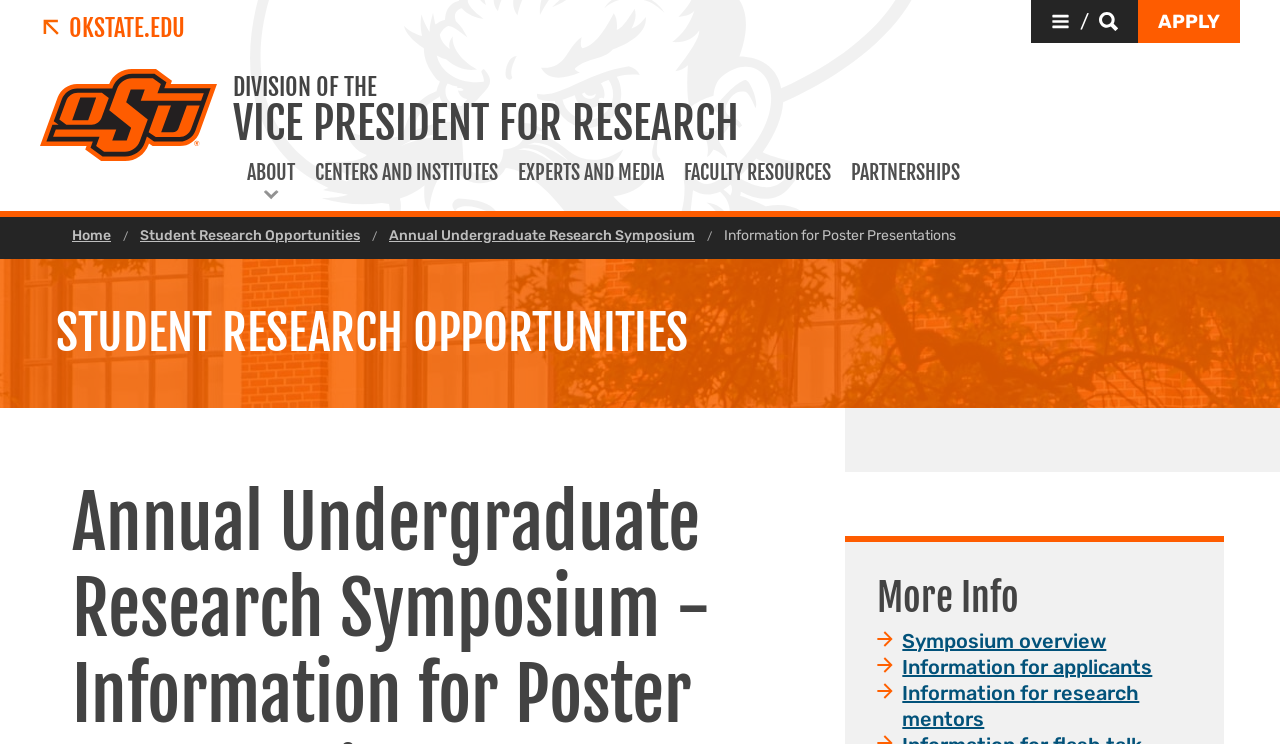Specify the bounding box coordinates of the element's region that should be clicked to achieve the following instruction: "Click on the OKSTATE.EDU link". The bounding box coordinates consist of four float numbers between 0 and 1, in the format [left, top, right, bottom].

[0.031, 0.013, 0.145, 0.062]